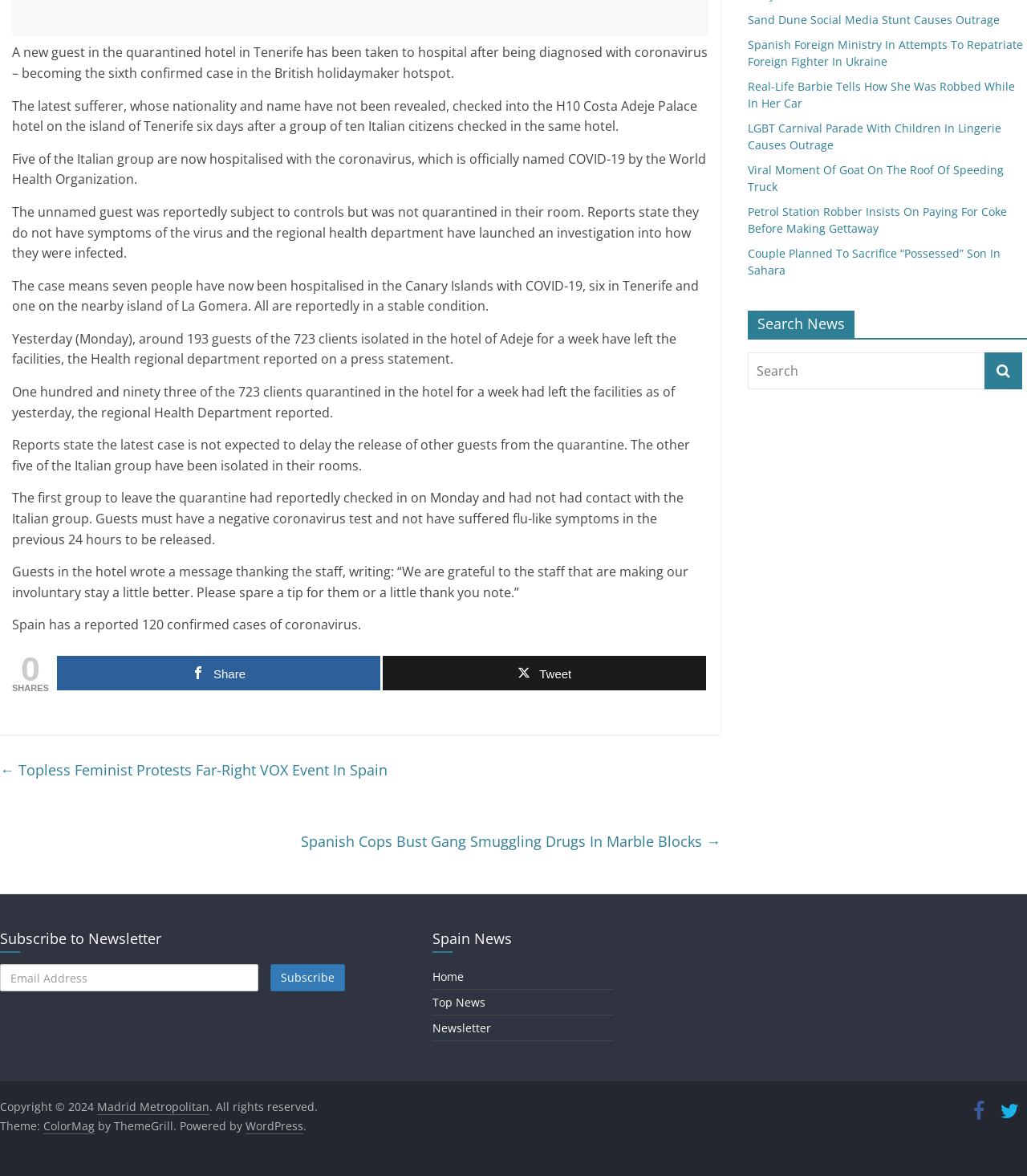Using the element description provided, determine the bounding box coordinates in the format (top-left x, top-left y, bottom-right x, bottom-right y). Ensure that all values are floating point numbers between 0 and 1. Element description: Newsletter

[0.421, 0.868, 0.478, 0.881]